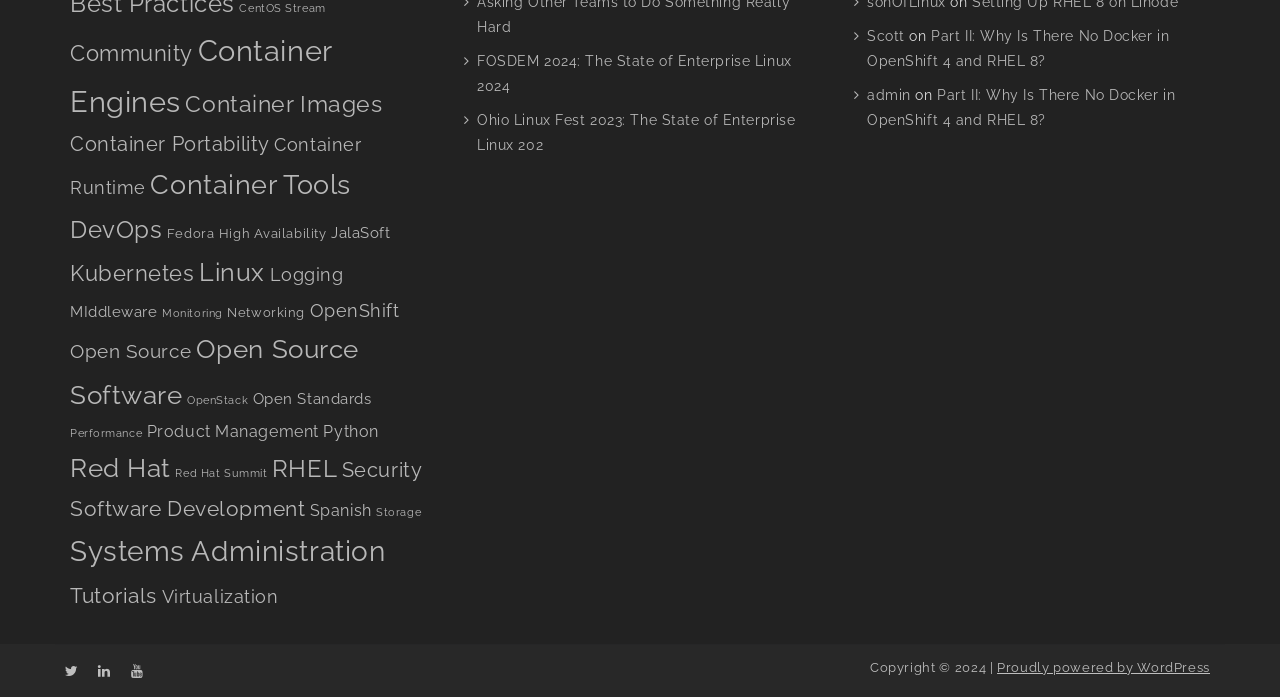Please identify the coordinates of the bounding box that should be clicked to fulfill this instruction: "View CentOS Stream".

[0.187, 0.002, 0.254, 0.02]